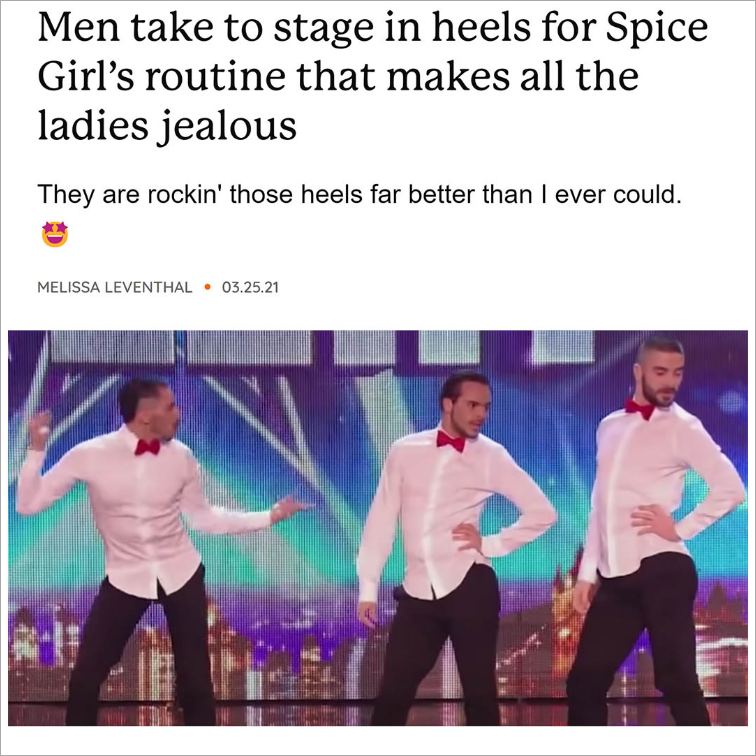Who published the article?
Can you provide a detailed and comprehensive answer to the question?

The caption states that the article was 'published on March 25, 2021, by Melissa Leventhal', indicating that Melissa Leventhal is the author or publisher of the article.